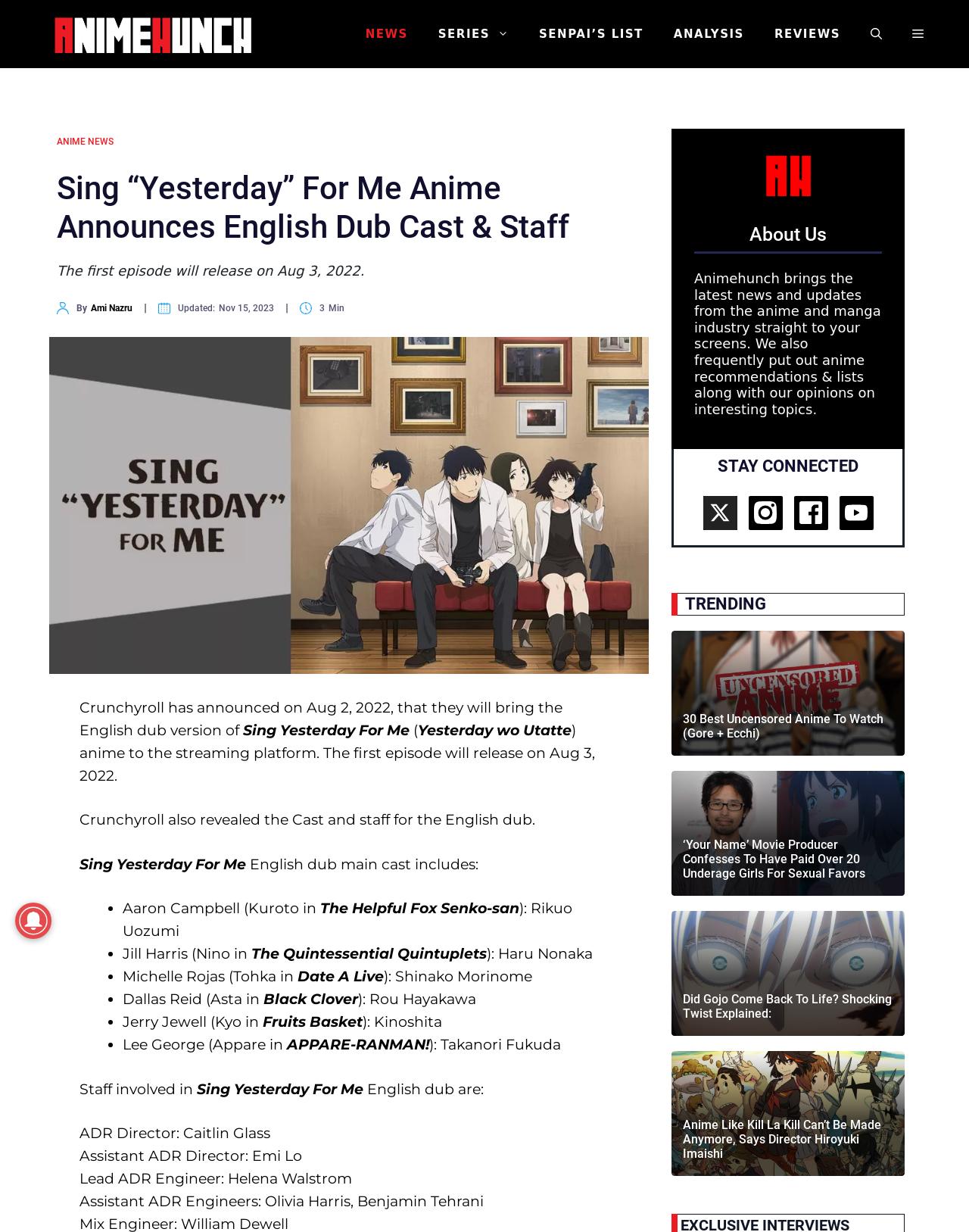Give the bounding box coordinates for the element described as: "Senpai’s List".

[0.541, 0.003, 0.68, 0.052]